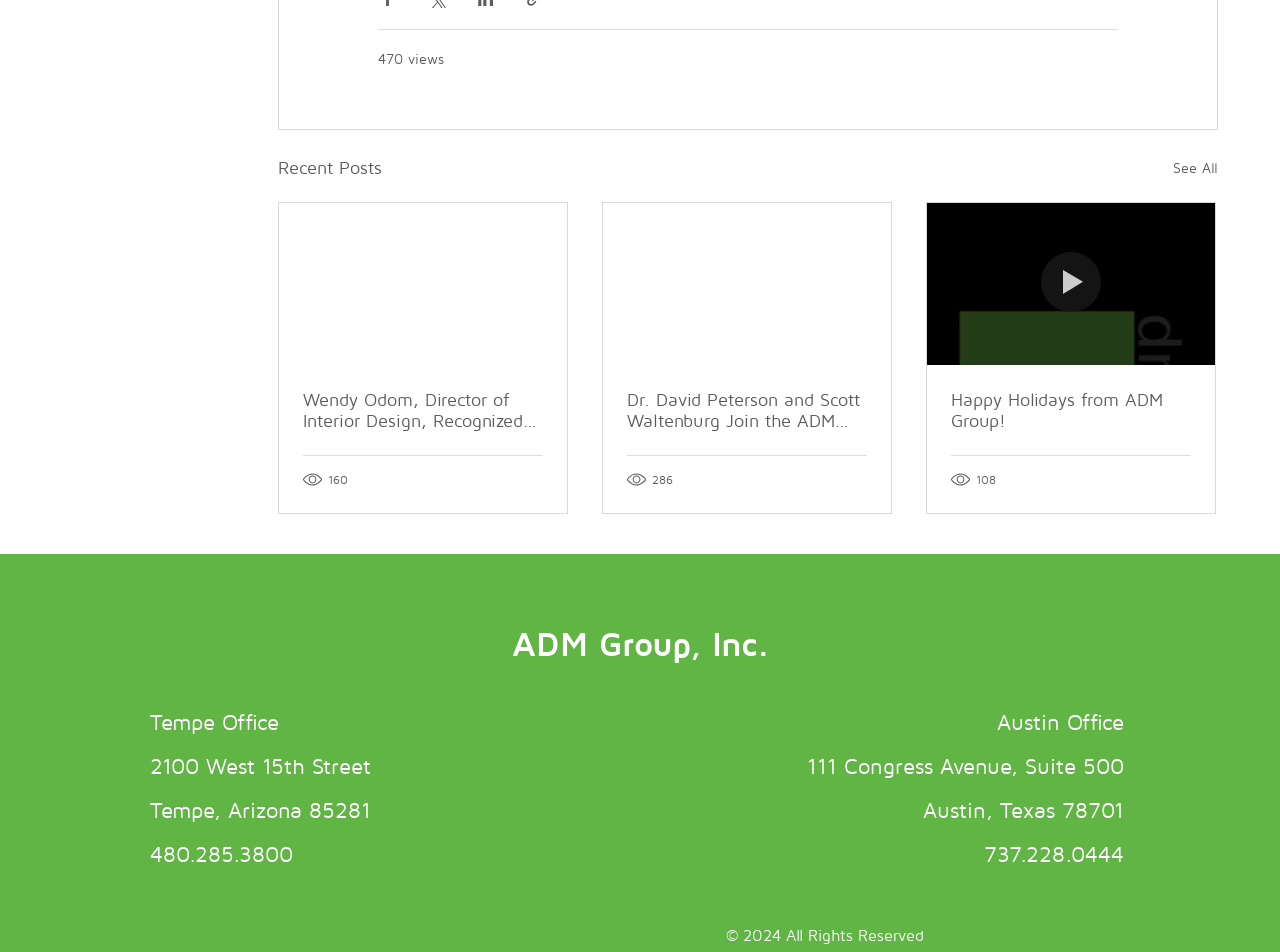Give a one-word or short phrase answer to the question: 
What is the phone number of the Tempe Office?

480.285.3800